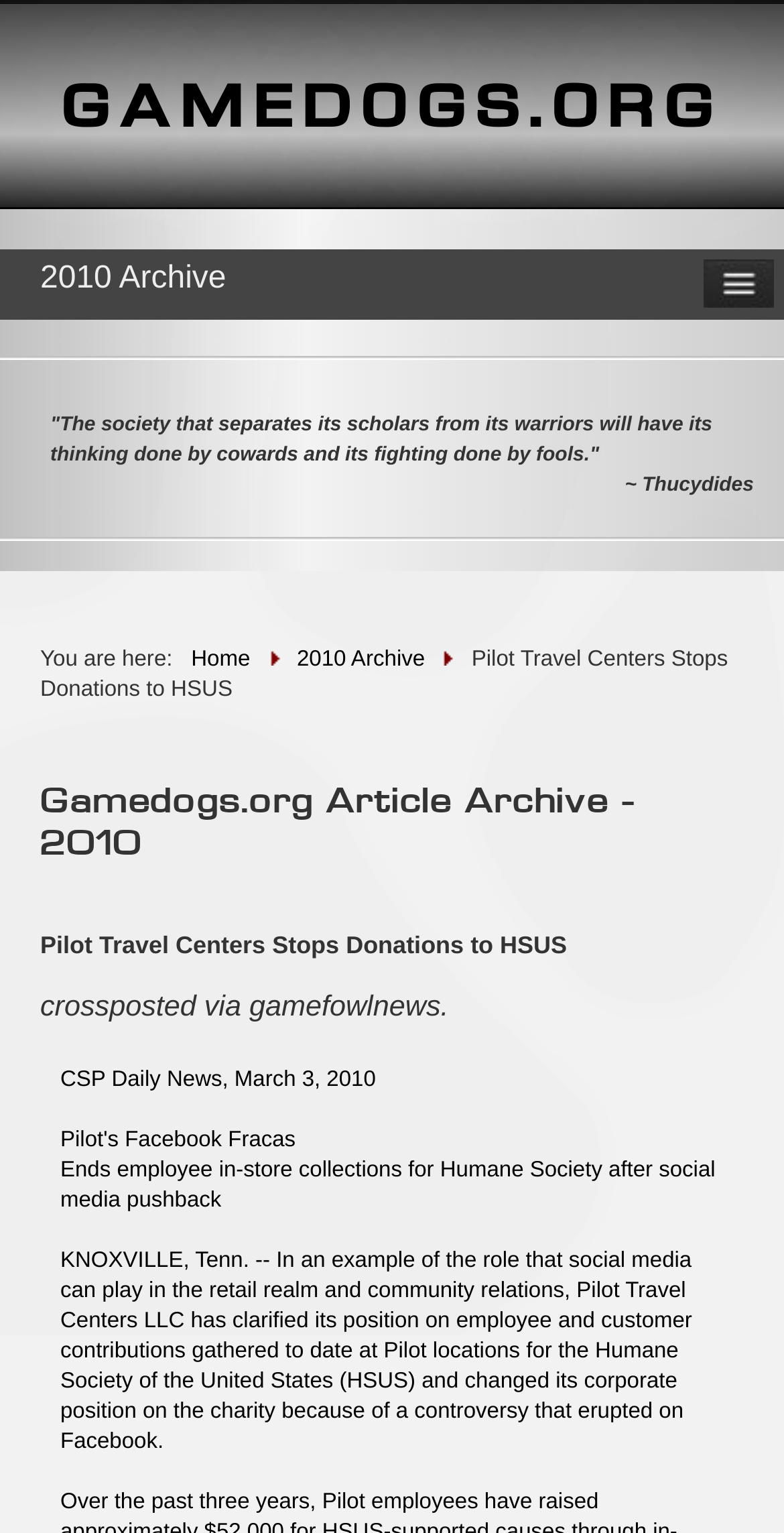Please examine the image and answer the question with a detailed explanation:
What is the name of the website?

The name of the website can be determined by looking at the heading element at the top of the webpage, which contains the text 'GAMEDOGS.ORG'.